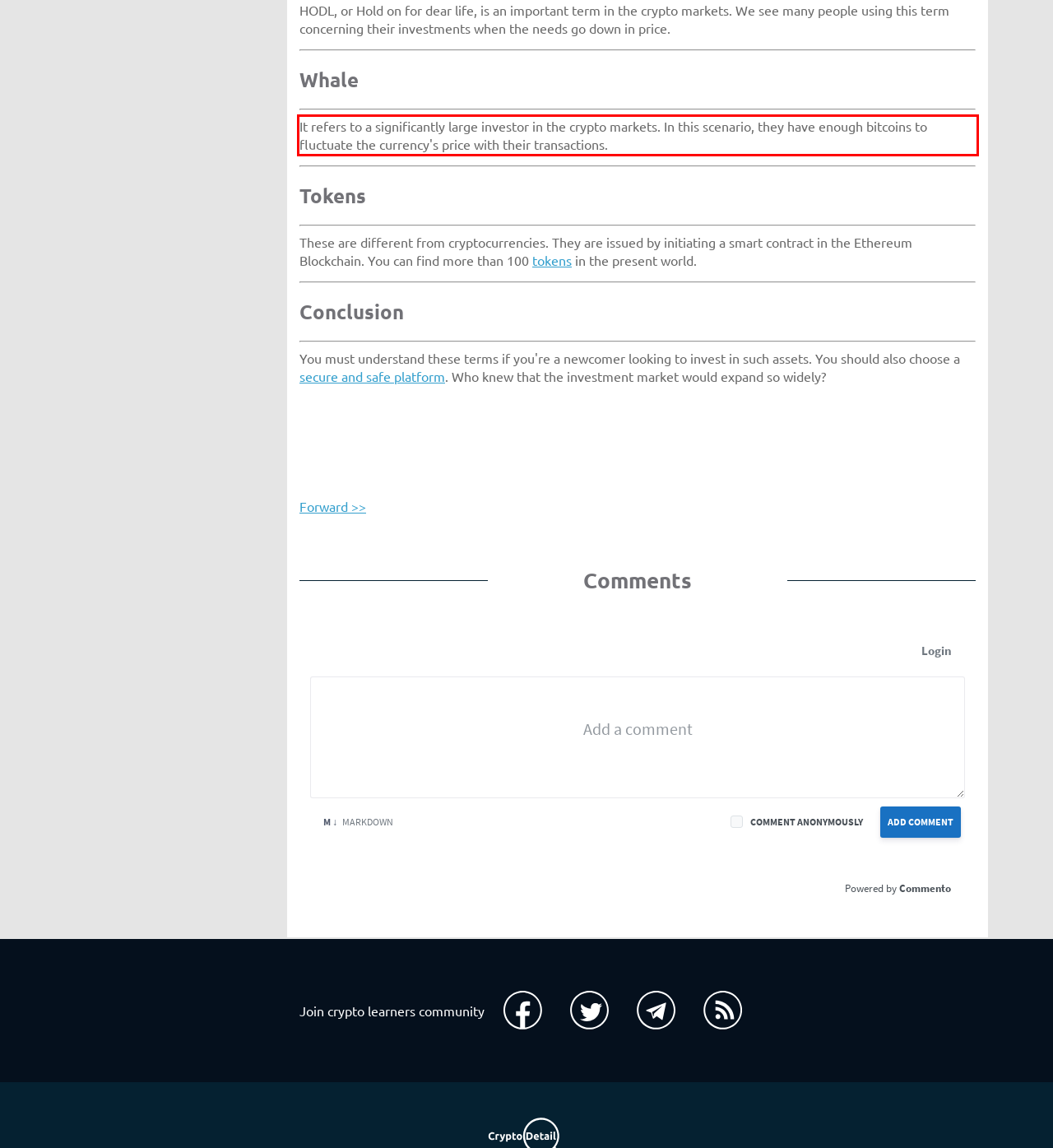Please examine the webpage screenshot containing a red bounding box and use OCR to recognize and output the text inside the red bounding box.

It refers to a significantly large investor in the crypto markets. In this scenario, they have enough bitcoins to fluctuate the currency's price with their transactions.